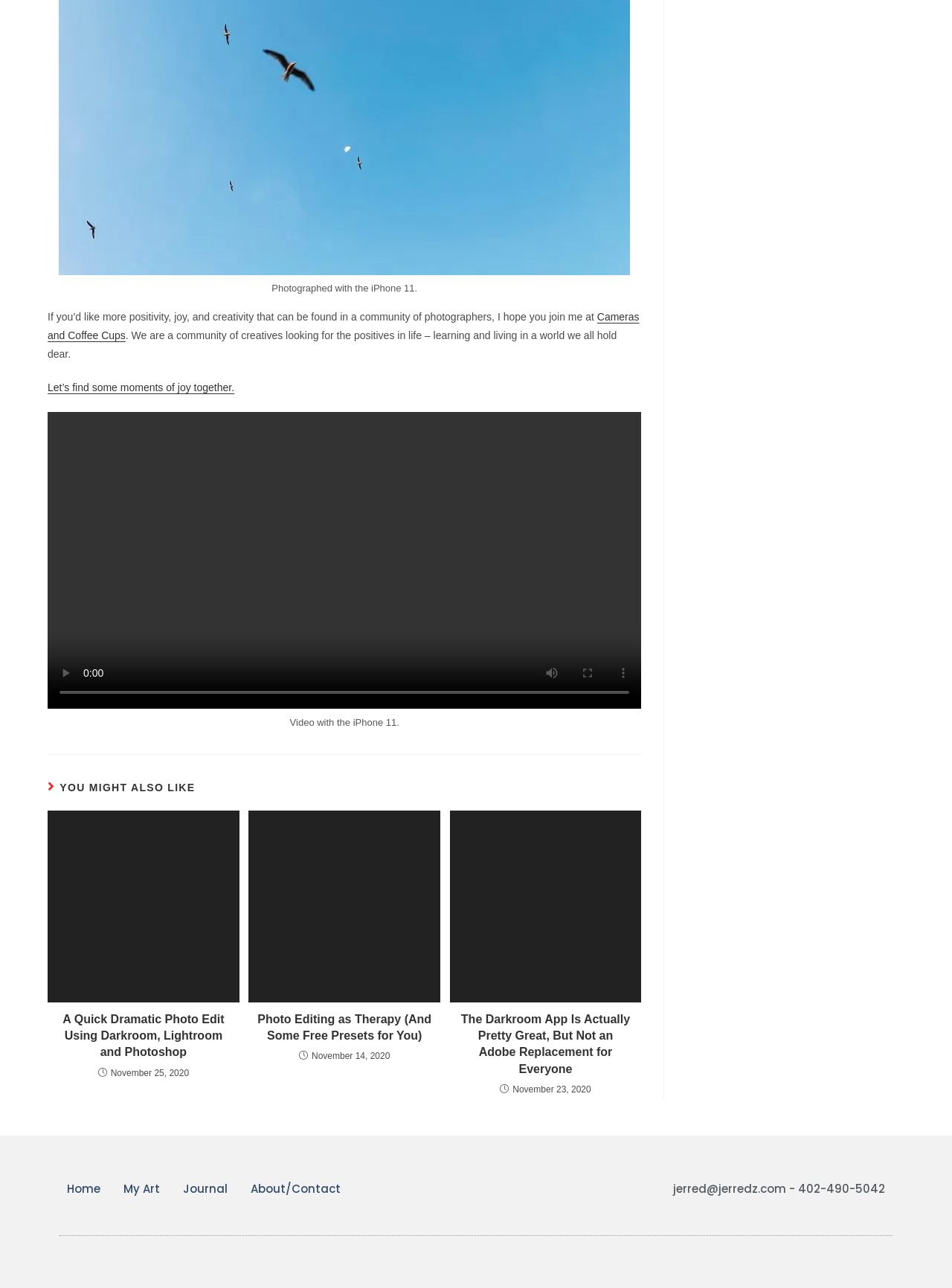Kindly determine the bounding box coordinates for the area that needs to be clicked to execute this instruction: "Read more about the article Photo Editing as Therapy (And Some Free Presets for You)".

[0.261, 0.629, 0.463, 0.778]